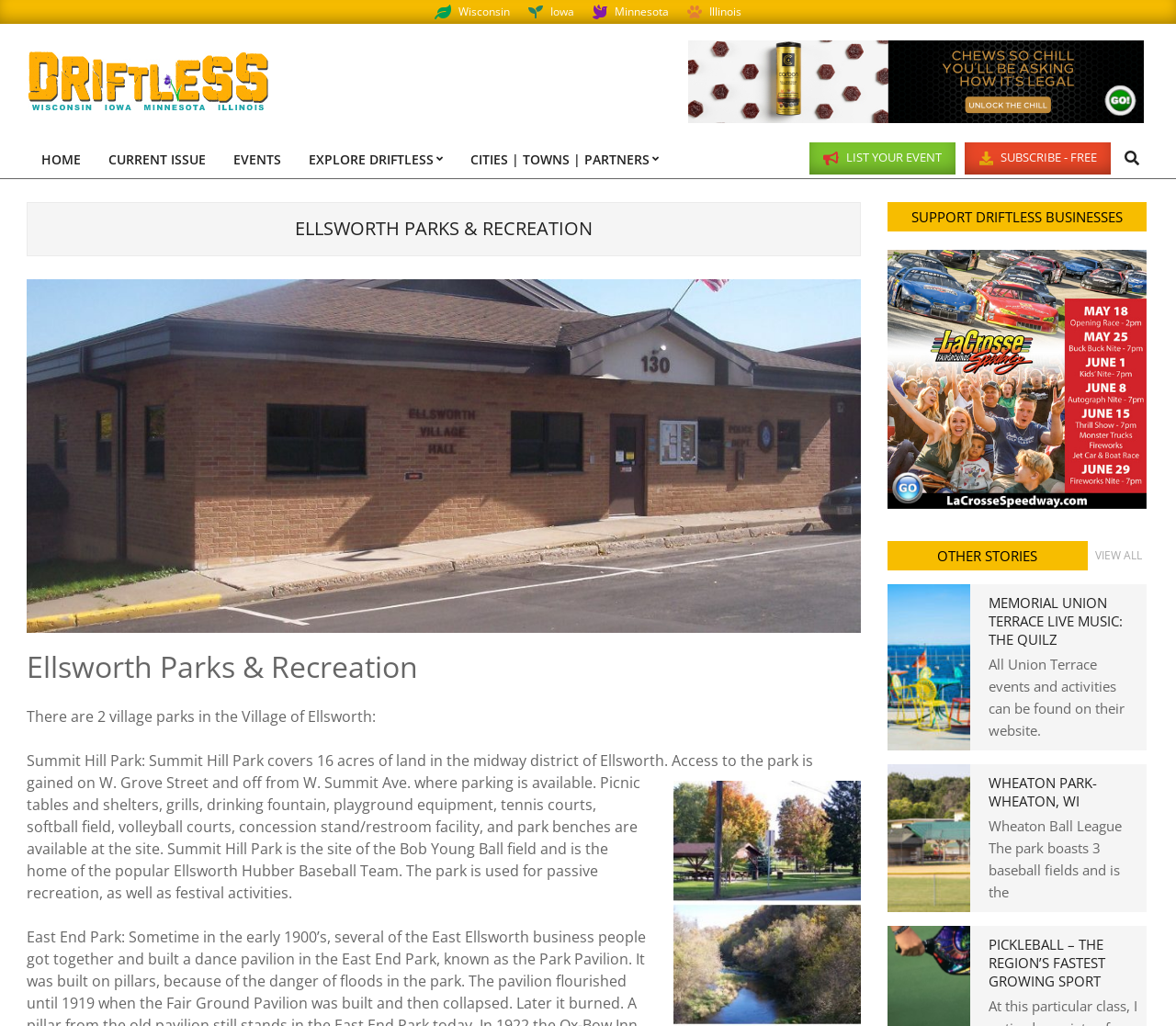Using floating point numbers between 0 and 1, provide the bounding box coordinates in the format (top-left x, top-left y, bottom-right x, bottom-right y). Locate the UI element described here: Wheaton Park- Wheaton, WI

[0.84, 0.754, 0.932, 0.79]